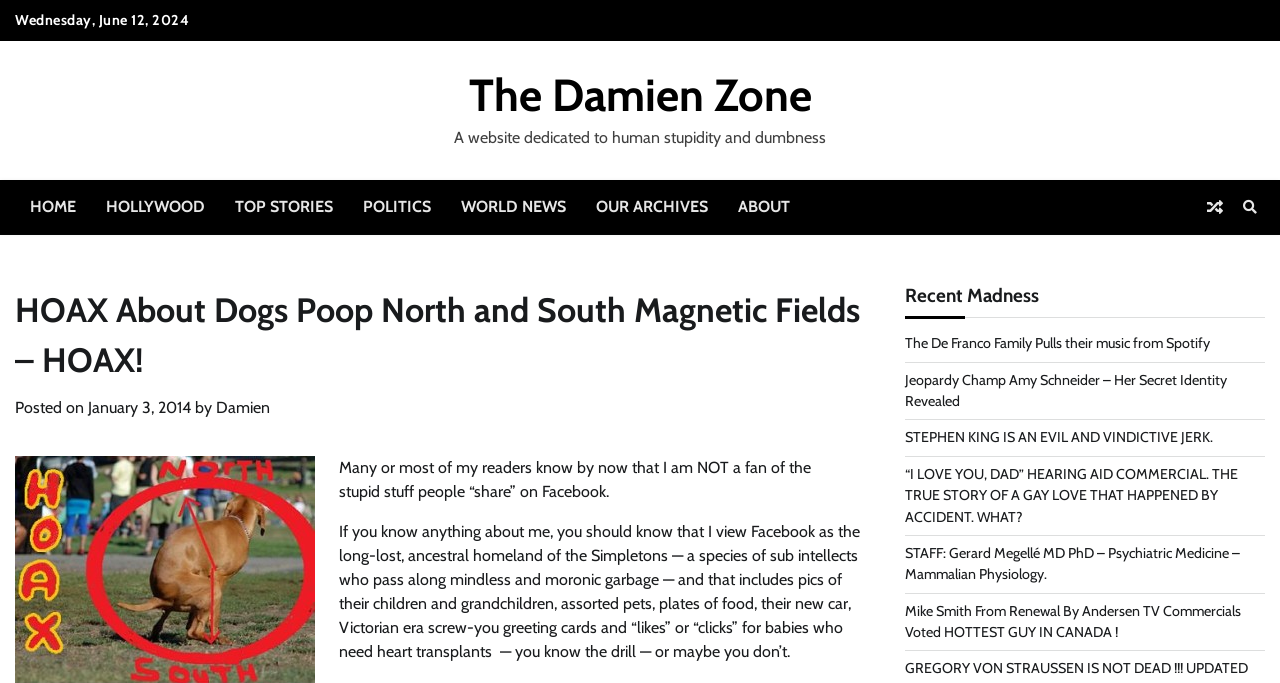Identify the bounding box coordinates for the element that needs to be clicked to fulfill this instruction: "Click on the 'HOME' link". Provide the coordinates in the format of four float numbers between 0 and 1: [left, top, right, bottom].

[0.012, 0.263, 0.071, 0.342]